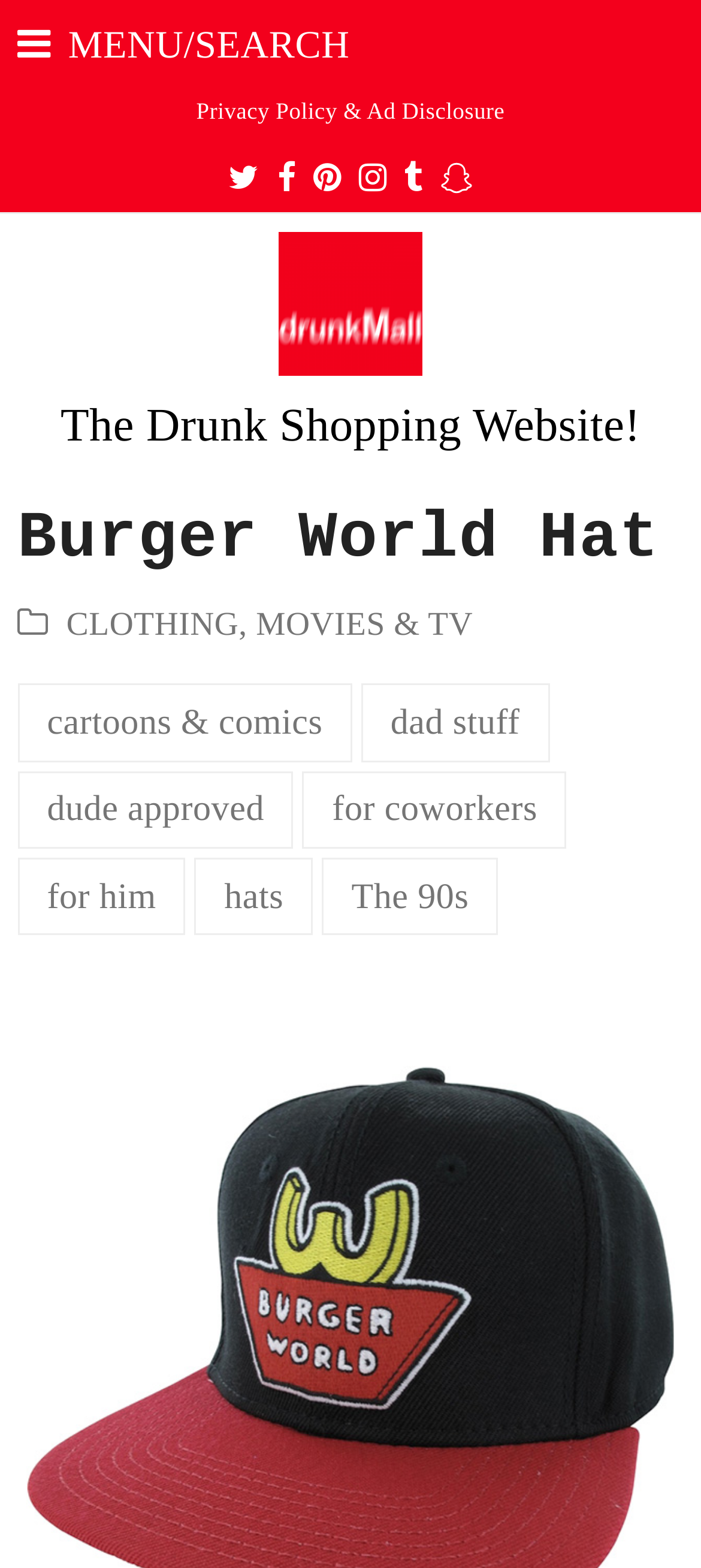Identify the bounding box for the UI element described as: "for him". The coordinates should be four float numbers between 0 and 1, i.e., [left, top, right, bottom].

[0.025, 0.547, 0.265, 0.597]